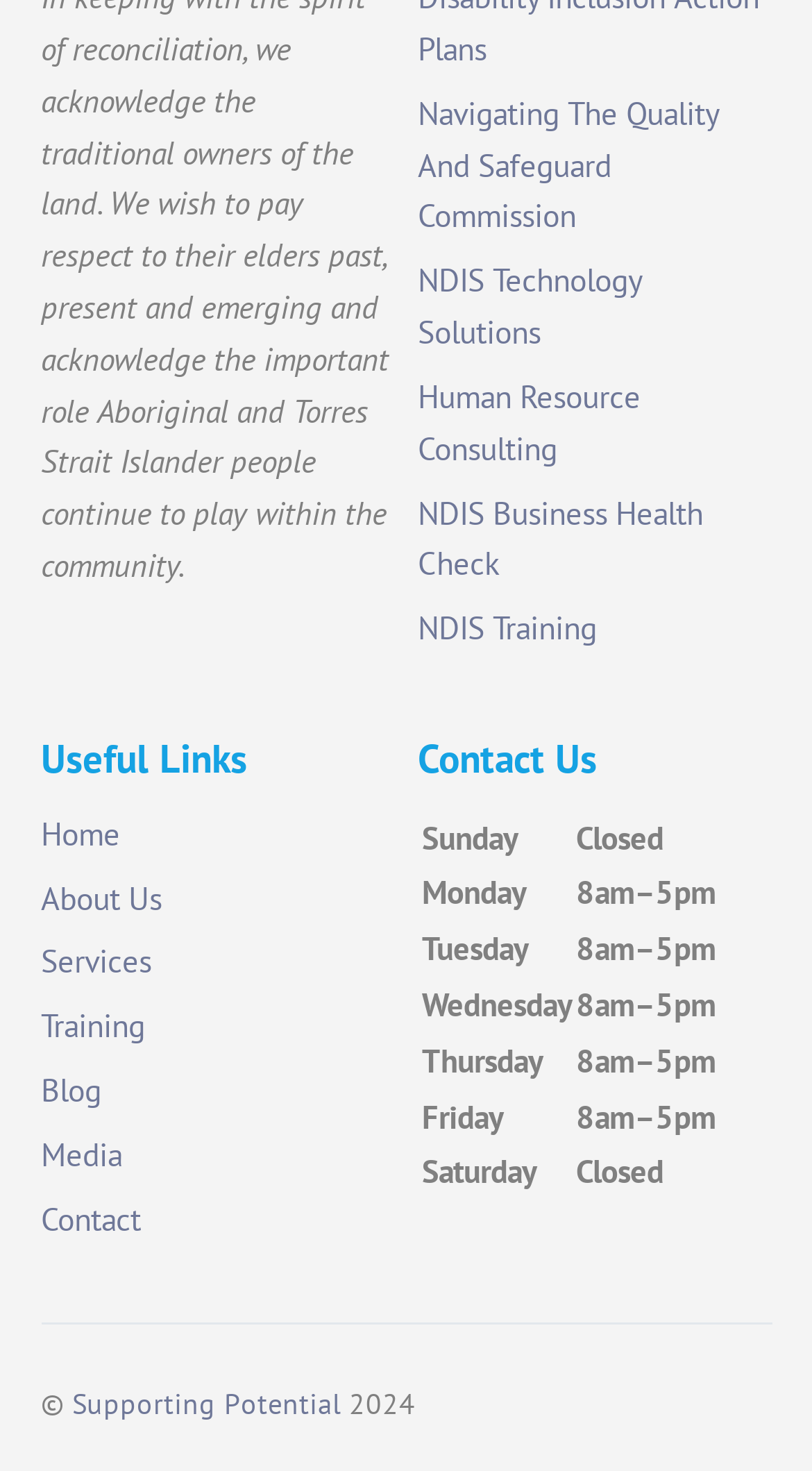Locate the bounding box coordinates of the UI element described by: "Media". Provide the coordinates as four float numbers between 0 and 1, formatted as [left, top, right, bottom].

[0.05, 0.772, 0.15, 0.799]